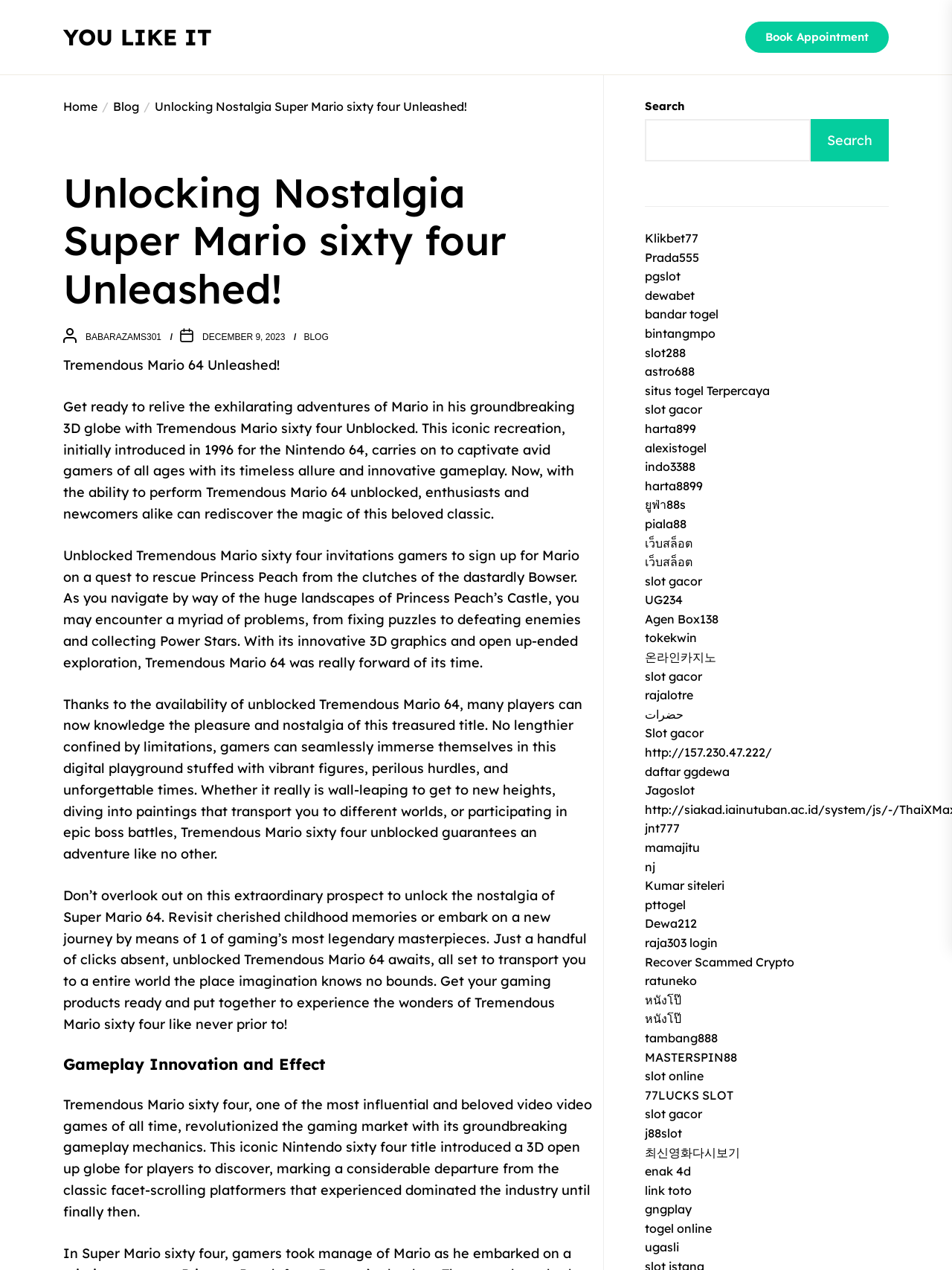Elaborate on the information and visuals displayed on the webpage.

This webpage is about Super Mario 64 Unleashed, a nostalgic game that allows players to relive the adventures of Mario in a 3D world. At the top of the page, there is a link to "YOU LIKE IT" and a navigation bar with breadcrumbs, including links to "Home", "Blog", and the current page. Below the navigation bar, there is a header with the title "Unlocking Nostalgia Super Mario 64 Unleashed!".

The main content of the page is divided into several sections. The first section introduces the game, describing it as a timeless classic that continues to captivate gamers of all ages. The text explains that the game allows players to join Mario on a quest to rescue Princess Peach from Bowser, navigating through the vast landscapes of Princess Peach's Castle, solving puzzles, defeating enemies, and collecting Power Stars.

The next section highlights the innovative gameplay mechanics of Super Mario 64, which revolutionized the gaming industry with its 3D open world. The text explains that the game introduced a new way of playing, allowing players to explore and interact with the environment in a more immersive way.

The page also features several links to other websites, including online casinos, slot games, and other gaming-related sites. These links are arranged in a column on the right side of the page, below the search bar.

At the bottom of the page, there is a section titled "Gameplay Innovation and Effect", which discusses the impact of Super Mario 64 on the gaming industry. The text explains that the game's innovative gameplay mechanics influenced the development of future games, making it a landmark title in the history of gaming.

Overall, the webpage is dedicated to celebrating the nostalgia and innovation of Super Mario 64, while also providing links to other gaming-related content.